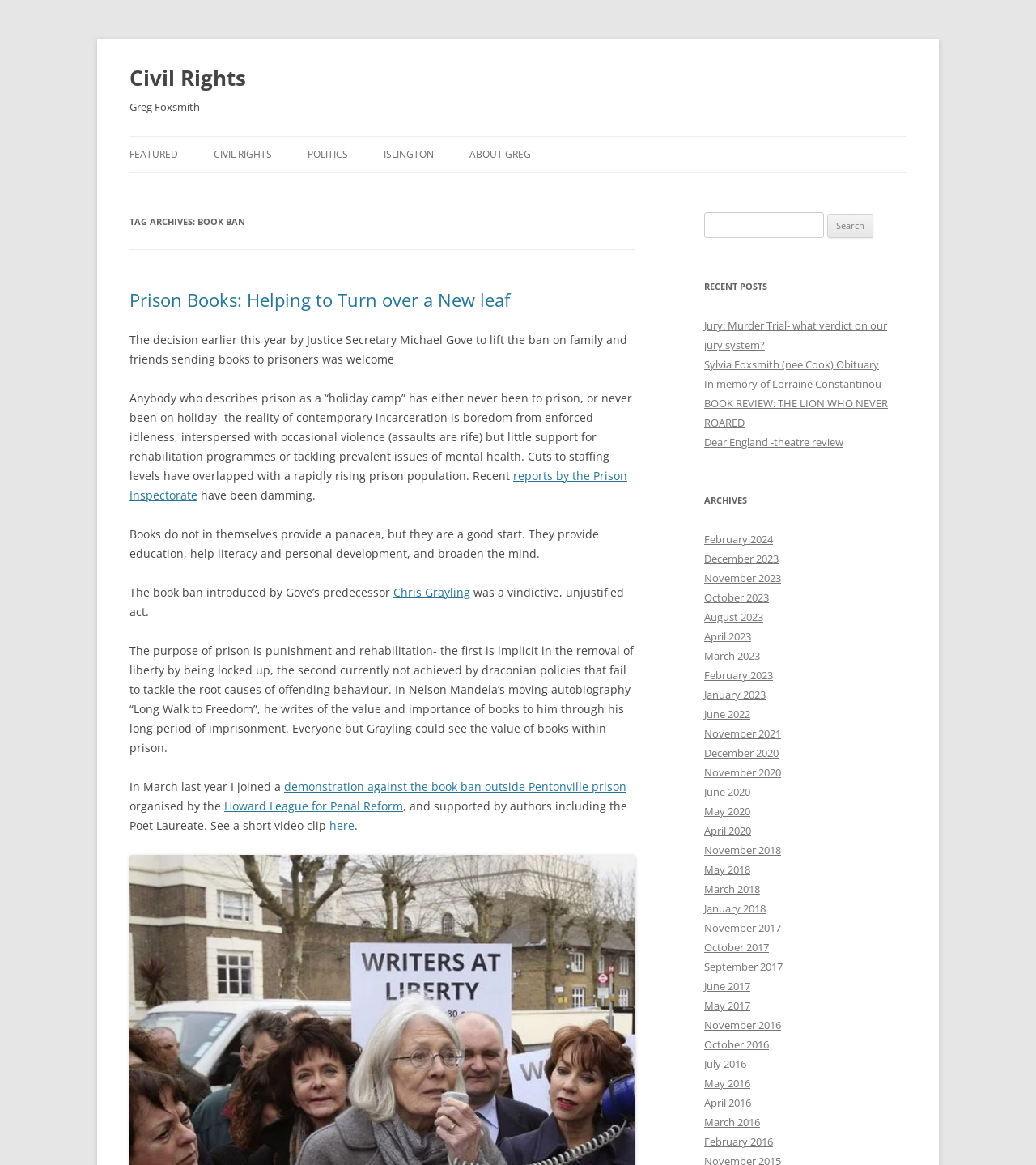Provide a short answer using a single word or phrase for the following question: 
What is the purpose of prison?

Punishment and rehabilitation